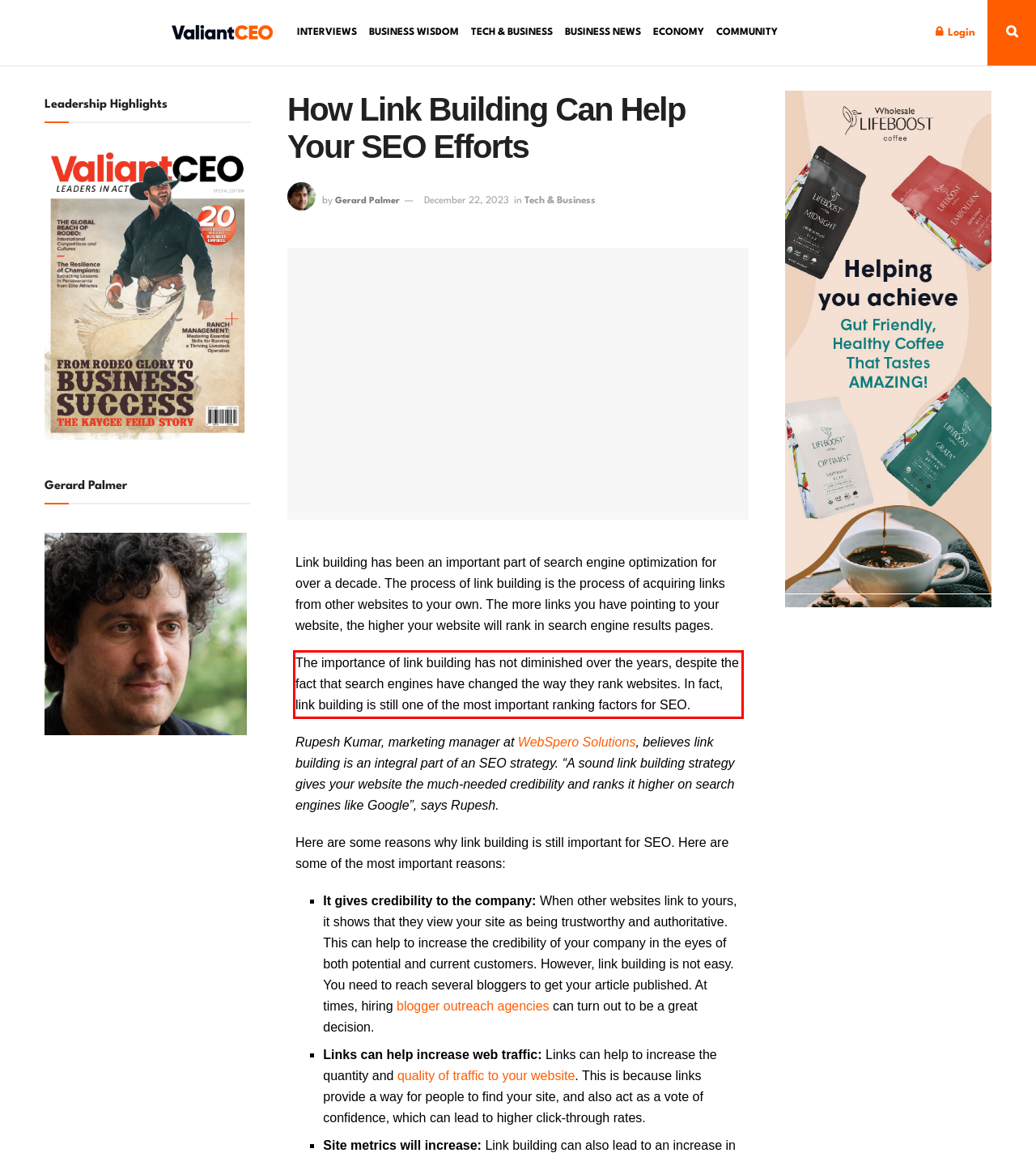You have a screenshot of a webpage with a red bounding box. Identify and extract the text content located inside the red bounding box.

The importance of link building has not diminished over the years, despite the fact that search engines have changed the way they rank websites. In fact, link building is still one of the most important ranking factors for SEO.